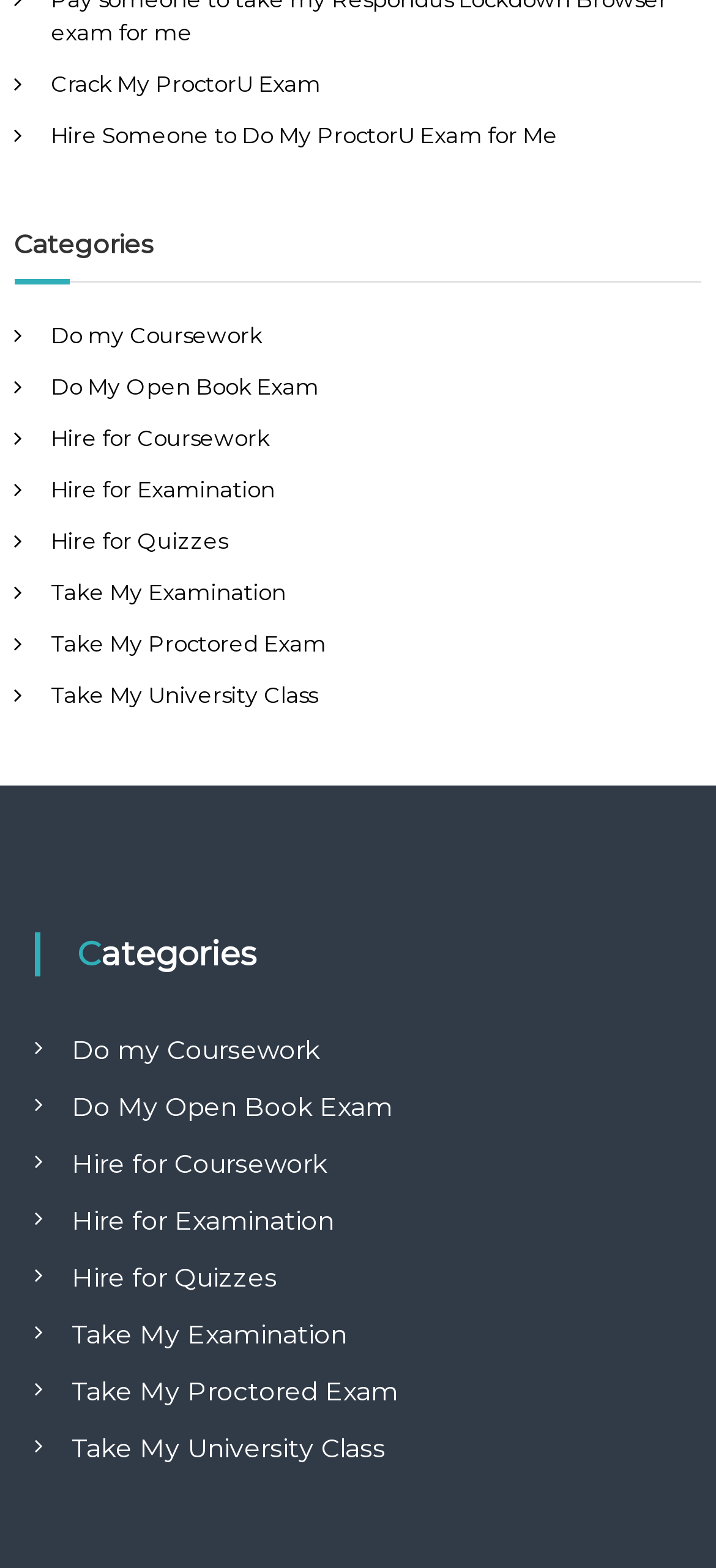How many links are related to coursework?
Please provide a comprehensive answer based on the details in the screenshot.

The webpage lists three links related to coursework: 'Do my Coursework', 'Hire for Coursework', and 'Take My University Class'. These links are all related to coursework, indicating that coursework is a significant aspect of the services offered.